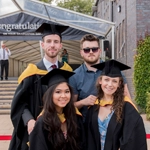What is the significance of this occasion? Analyze the screenshot and reply with just one word or a short phrase.

Celebrating graduation